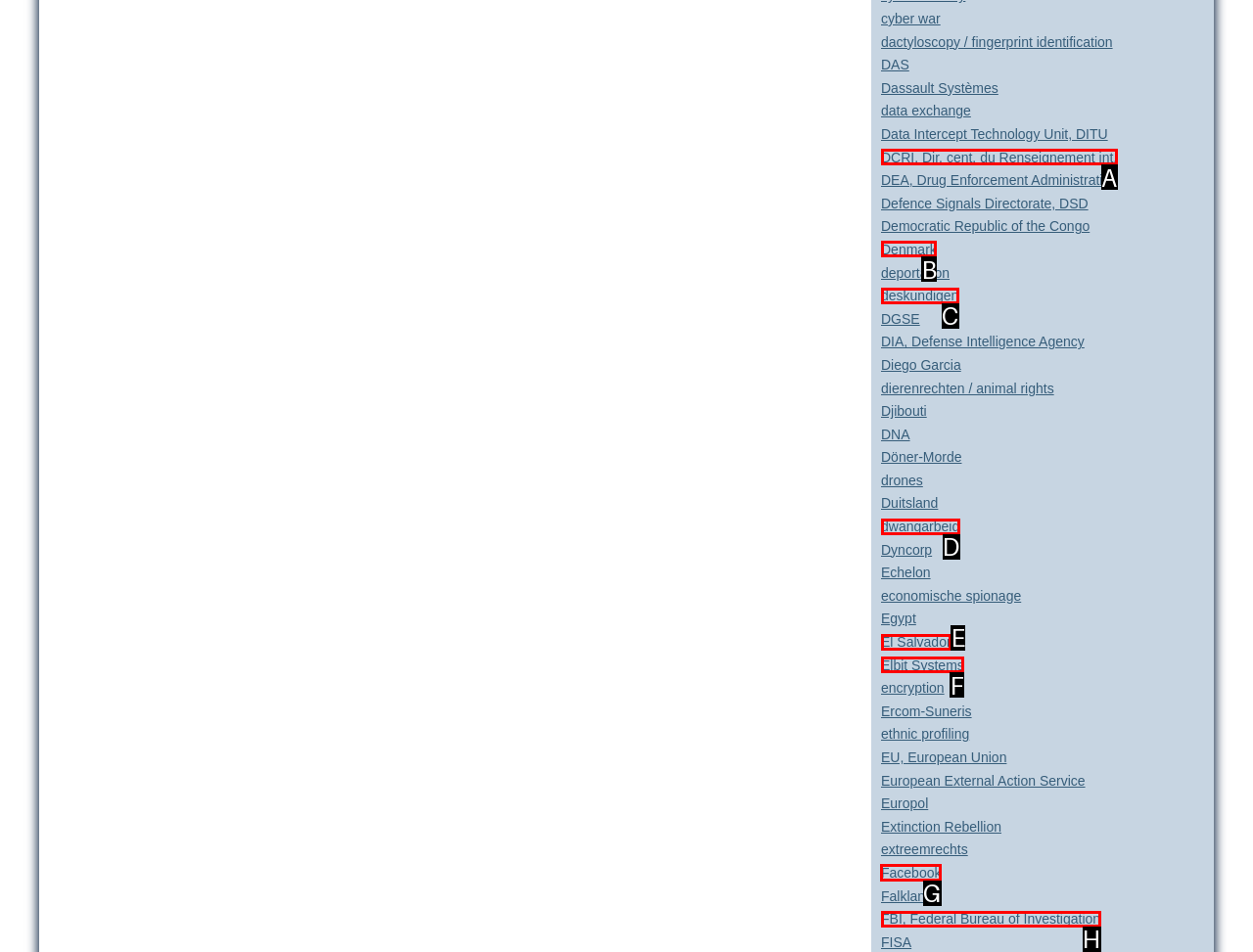Select the correct UI element to click for this task: explore Facebook.
Answer using the letter from the provided options.

G